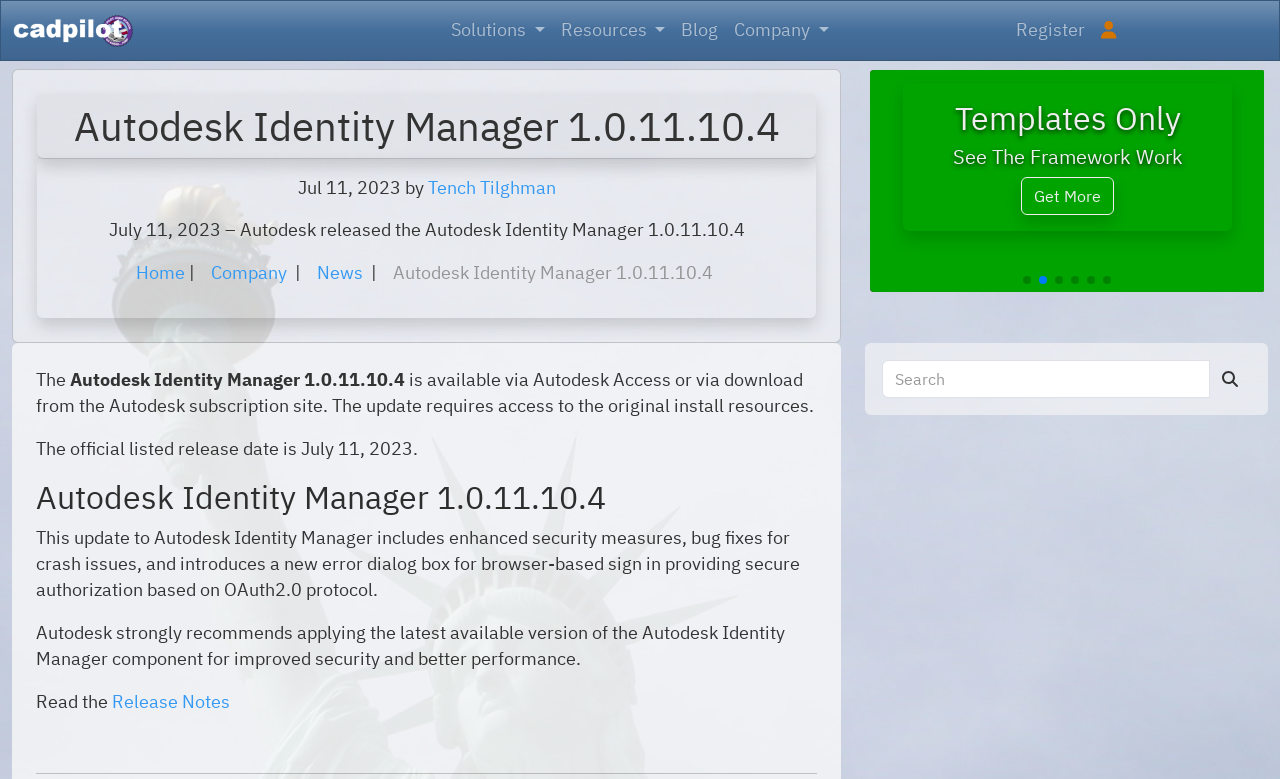Given the element description "Company" in the screenshot, predict the bounding box coordinates of that UI element.

[0.165, 0.335, 0.224, 0.364]